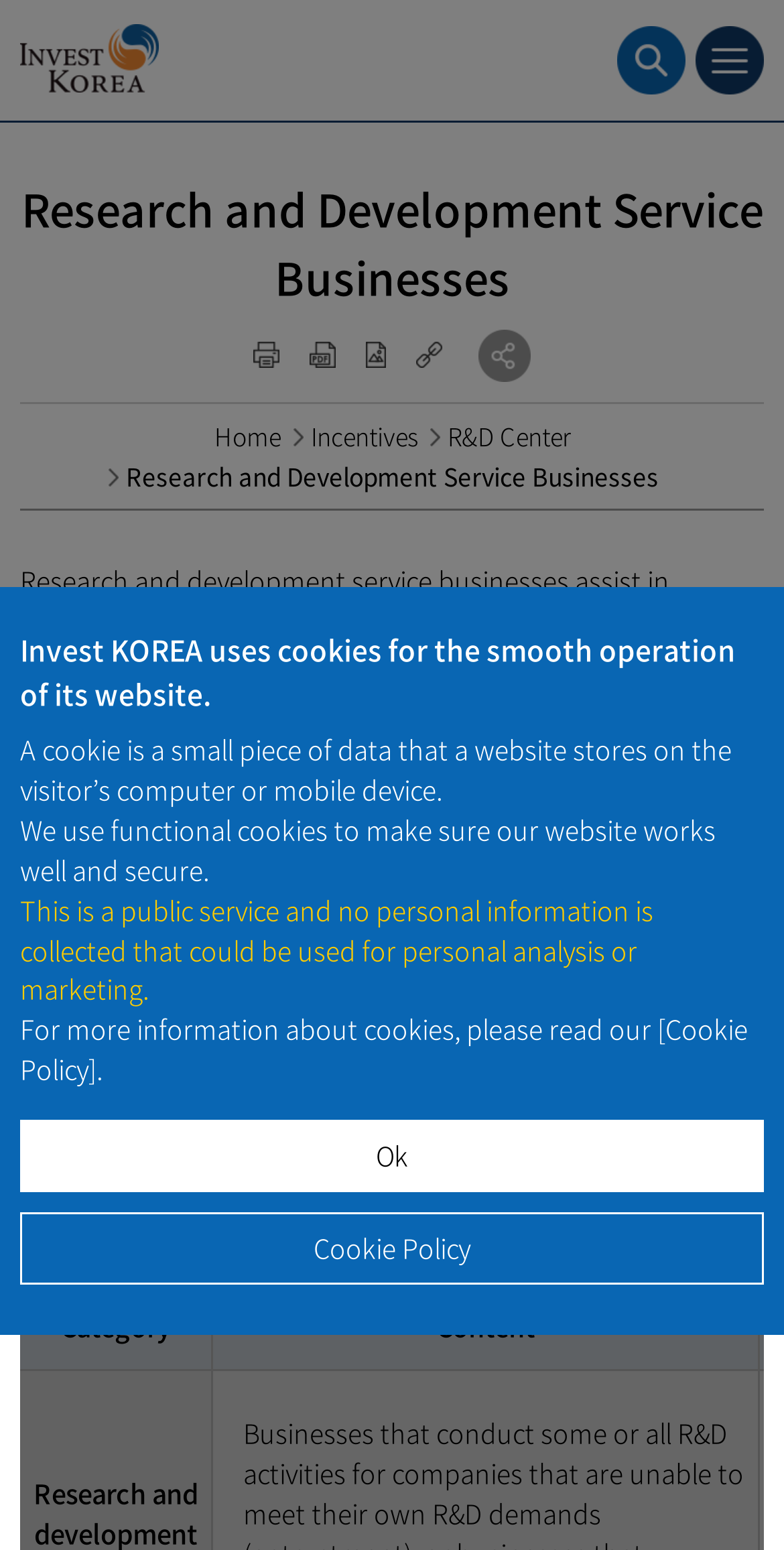Provide the bounding box coordinates of the HTML element described by the text: "Cookie Policy".

[0.026, 0.782, 0.974, 0.829]